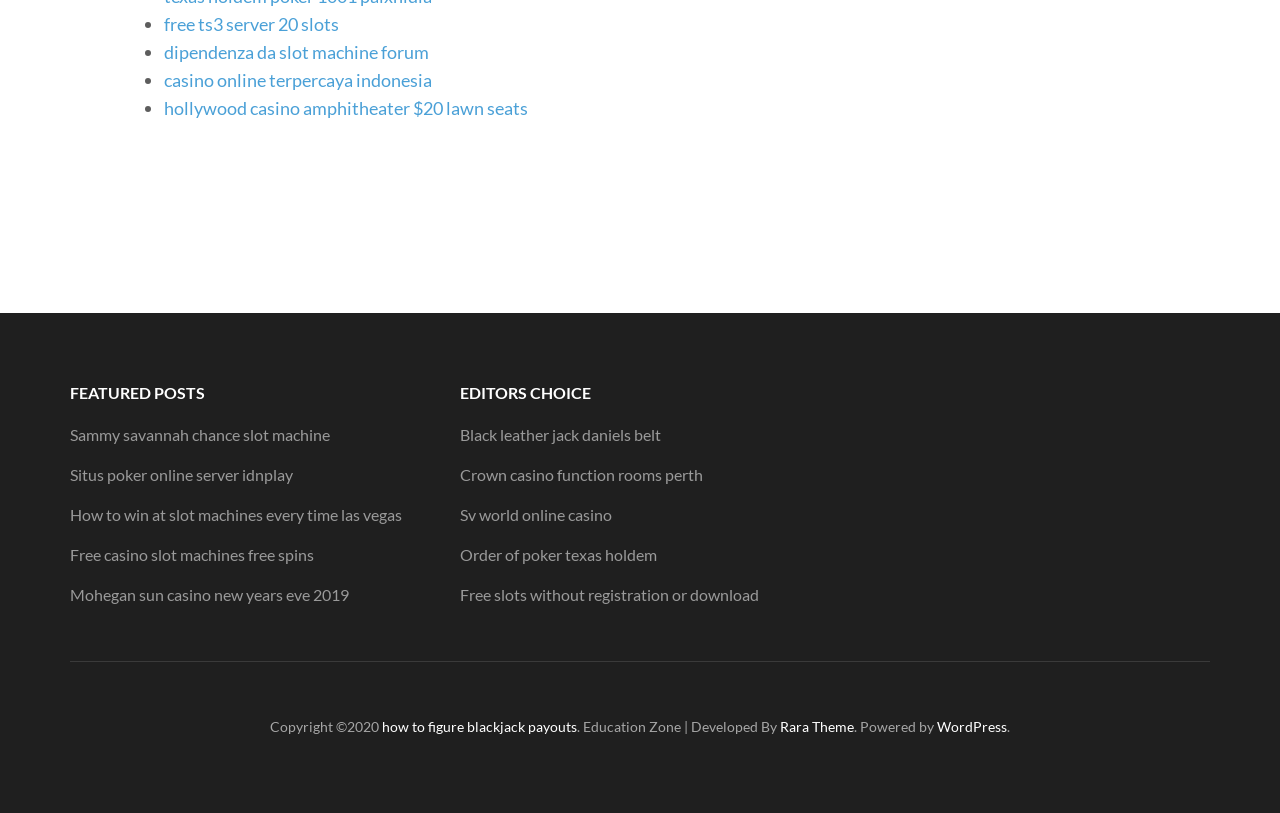How many list markers are present on the webpage?
Provide an in-depth answer to the question, covering all aspects.

There are 4 list markers ('•') present on the webpage, each preceding a link.